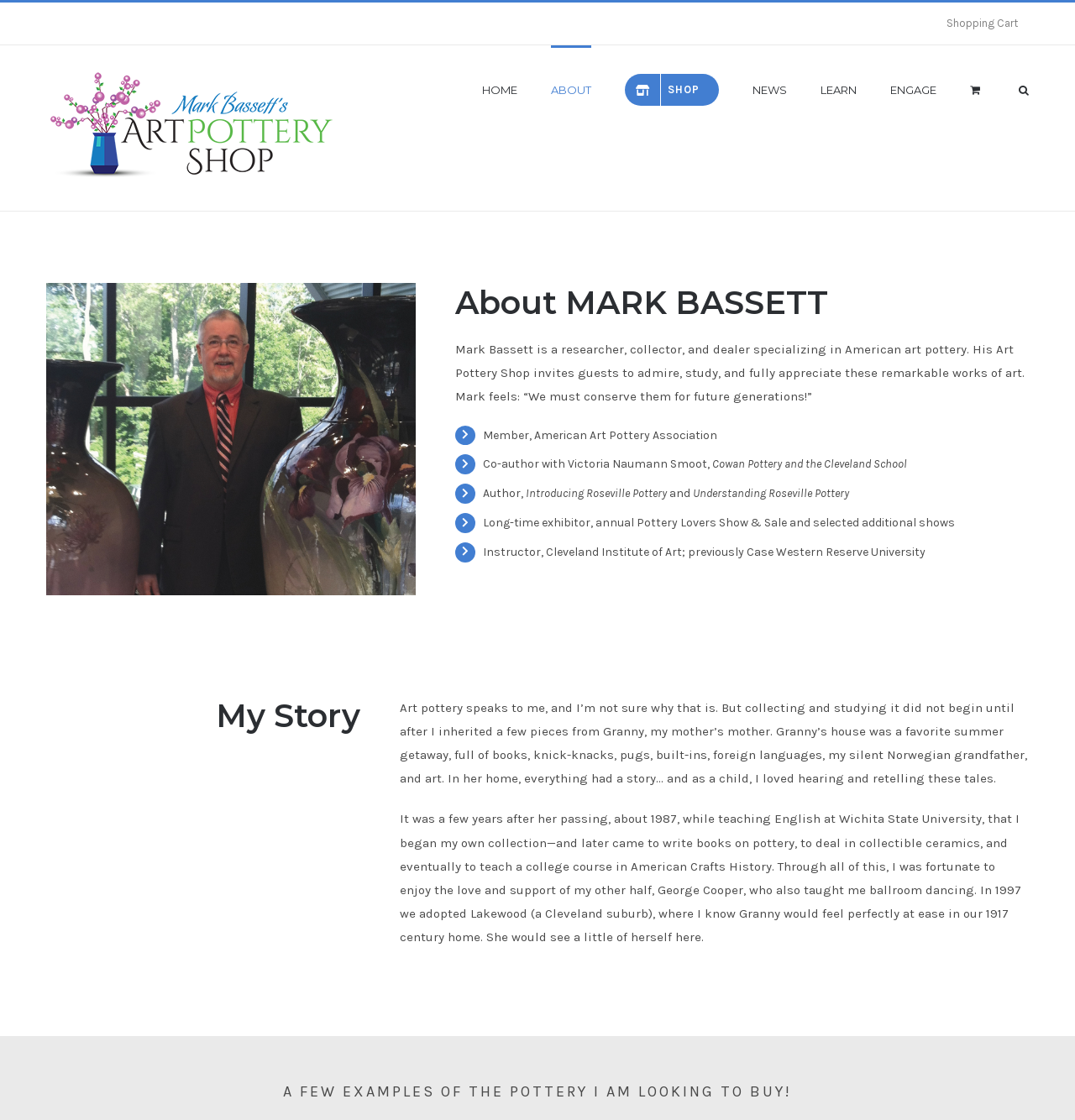Using the information shown in the image, answer the question with as much detail as possible: What is Mark Bassett's profession?

Based on the webpage, Mark Bassett is a researcher, collector, and dealer specializing in American art pottery, as mentioned in the text 'Mark Bassett is a researcher, collector, and dealer specializing in American art pottery.'